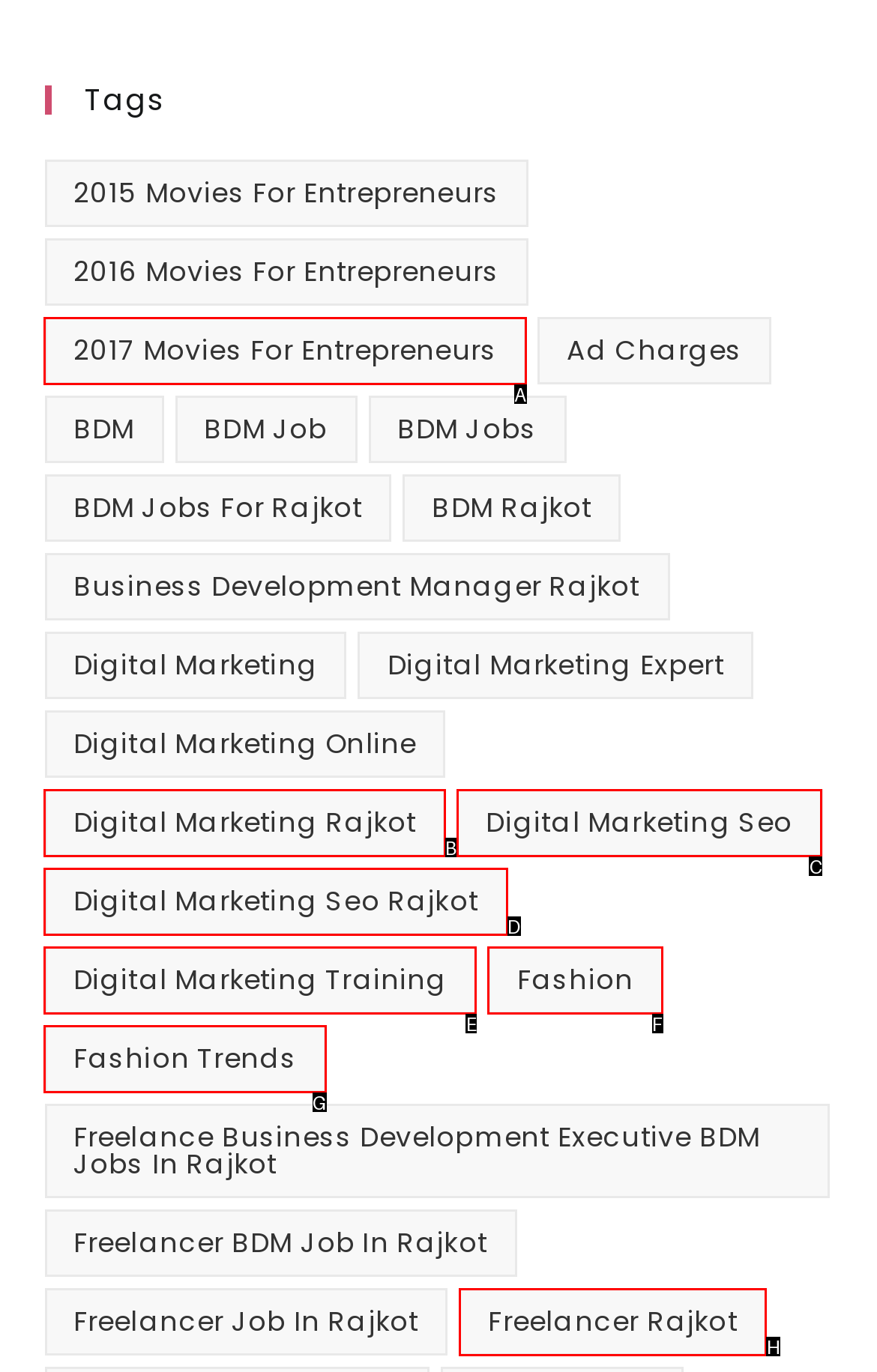Identify which HTML element matches the description: Fashion. Answer with the correct option's letter.

F